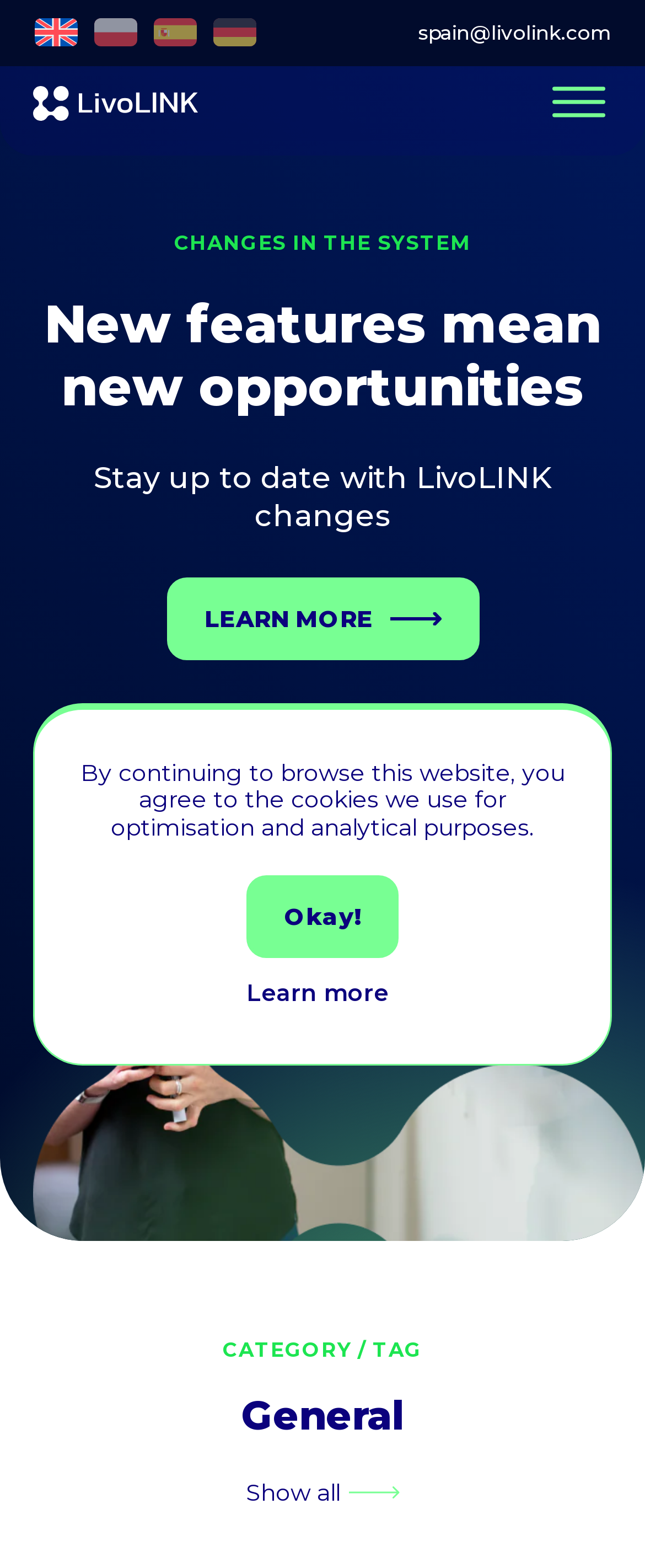Find the bounding box coordinates of the clickable element required to execute the following instruction: "Select English language". Provide the coordinates as four float numbers between 0 and 1, i.e., [left, top, right, bottom].

[0.054, 0.012, 0.121, 0.03]